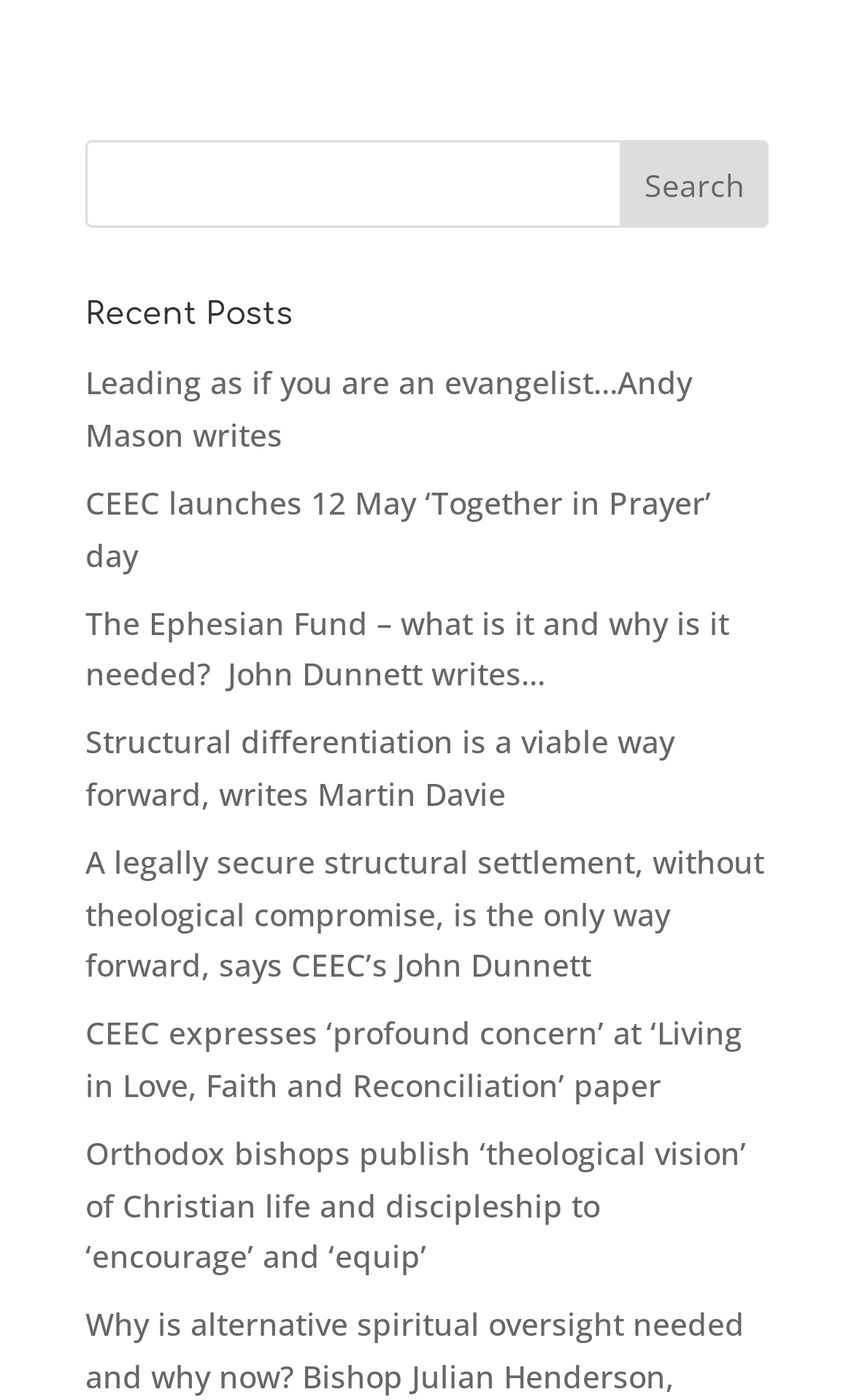Based on the visual content of the image, answer the question thoroughly: What is the title of the first post?

I examined the first link under the 'Recent Posts' heading and found that its text is 'Leading as if you are an evangelist…Andy Mason writes'.